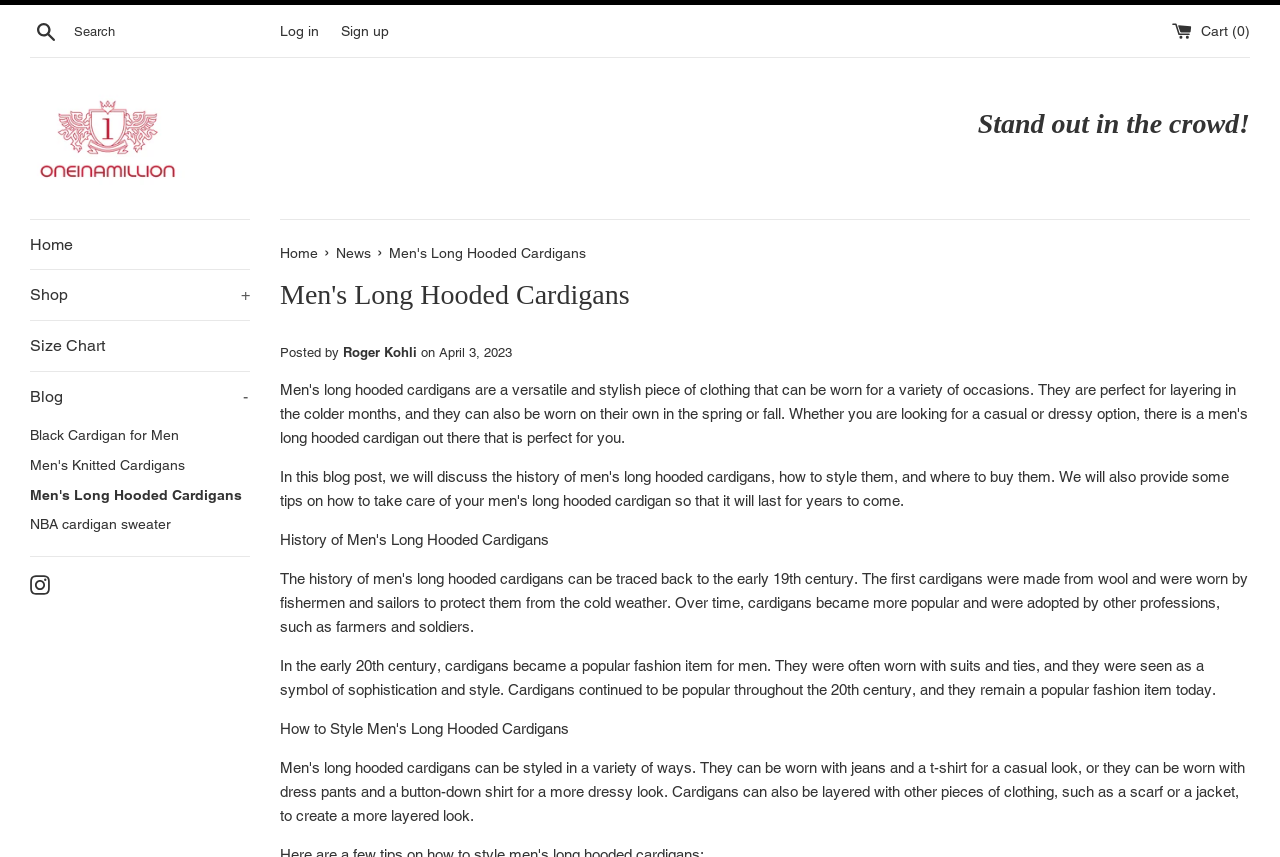Identify the bounding box coordinates for the element you need to click to achieve the following task: "Log in to the account". Provide the bounding box coordinates as four float numbers between 0 and 1, in the form [left, top, right, bottom].

[0.219, 0.026, 0.249, 0.045]